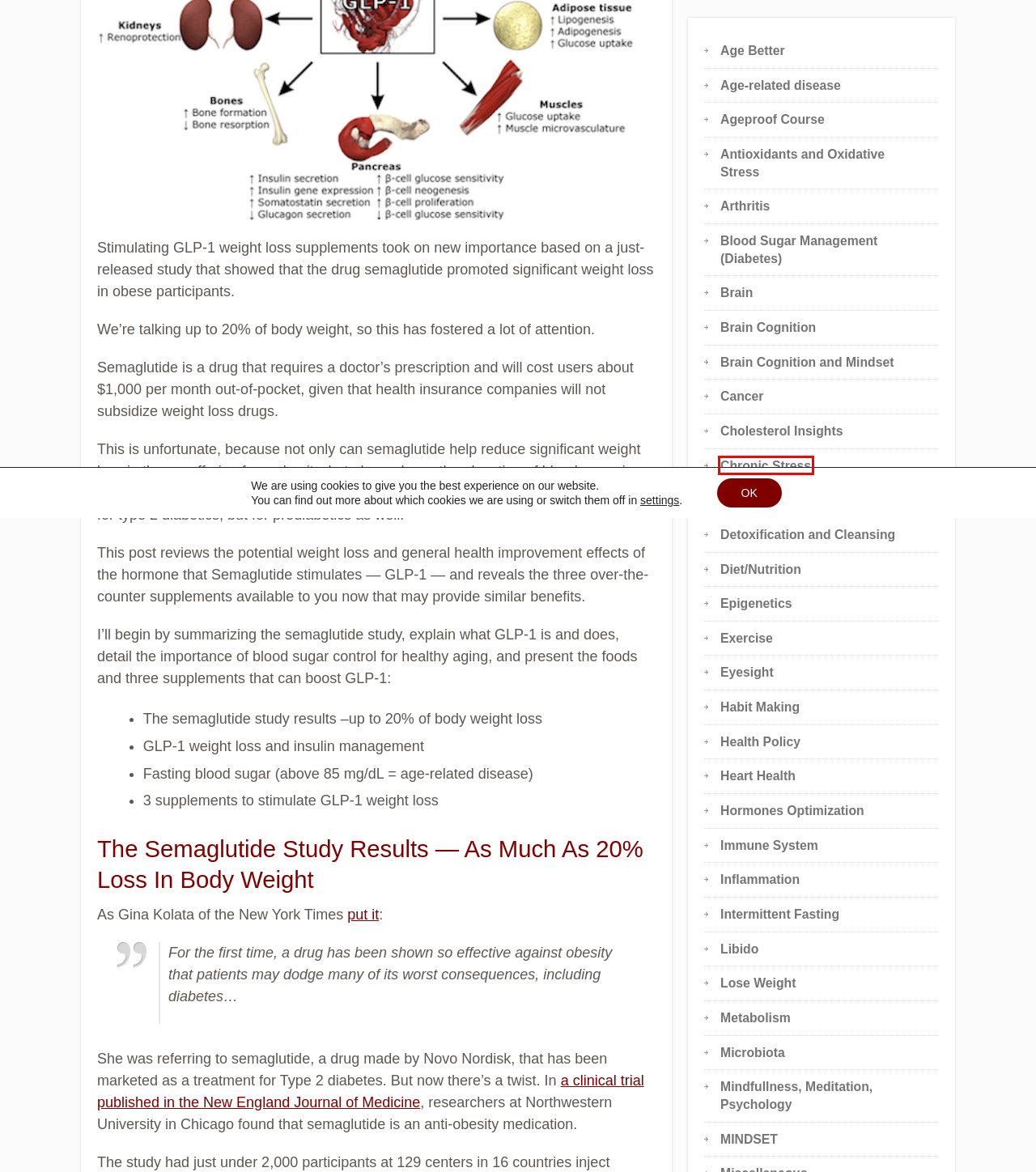You have a screenshot of a webpage with a red bounding box highlighting a UI element. Your task is to select the best webpage description that corresponds to the new webpage after clicking the element. Here are the descriptions:
A. Diet/Nutrition Archives - GoH
B. Antioxidants and Oxidative Stress Archives - GoH
C. Eyesight Archives - GoH
D. Arthritis Archives - GoH
E. Age Better Archives - GoH
F. Chronic Stress Archives - GoH
G. Hormones Optimization Archives - GoH
H. MINDSET Archives - GoH

F